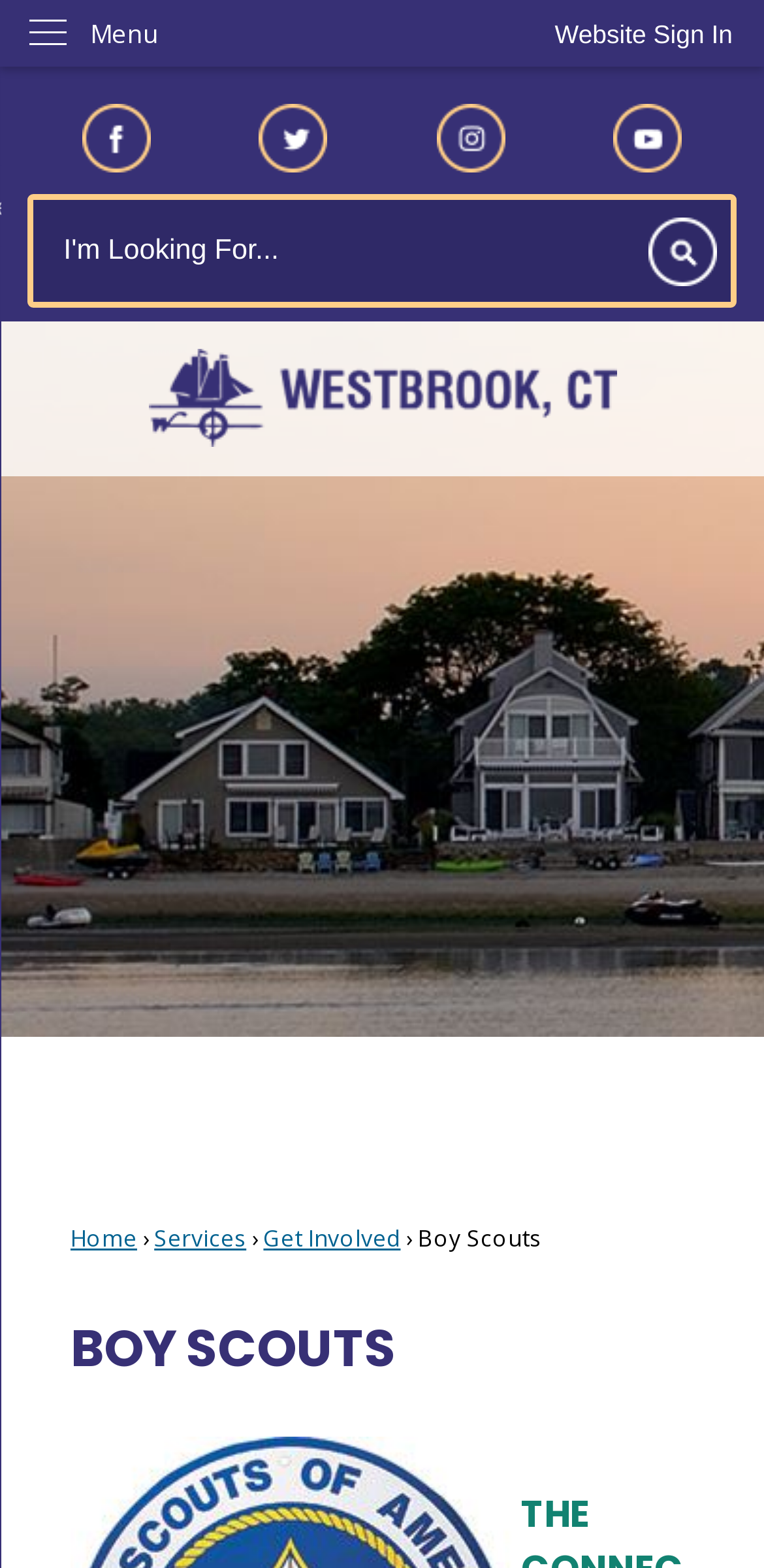Describe in detail what you see on the webpage.

The webpage is about the Boy Scouts of America and the Connecticut Rivers Council. At the top left corner, there is a "Skip to Main Content" link. Next to it, on the top right corner, is a "Website Sign In" button. Below these elements, there is a vertical menu with a "Menu" label.

On the top section of the page, there are four social media links with corresponding graphics: Facebook, Twitter, Instagram, and YouTube. These links are aligned horizontally and take up most of the width of the page.

Below the social media links, there is a search region with a "Search" textbox and a "Go to Site Search" button accompanied by an image. The search region spans almost the entire width of the page.

Further down, there is a "Click to Home" link with an image, which is followed by a horizontal navigation menu with links to "Home", "Services", "Get Involved", and a "Boy Scouts" label. Above this menu, there is a large heading that reads "BOY SCOUTS". Below the navigation menu, there is another heading, but its text is not specified.

Overall, the webpage has a clear structure with distinct sections for navigation, search, and social media links, and a prominent heading that indicates the organization's name.